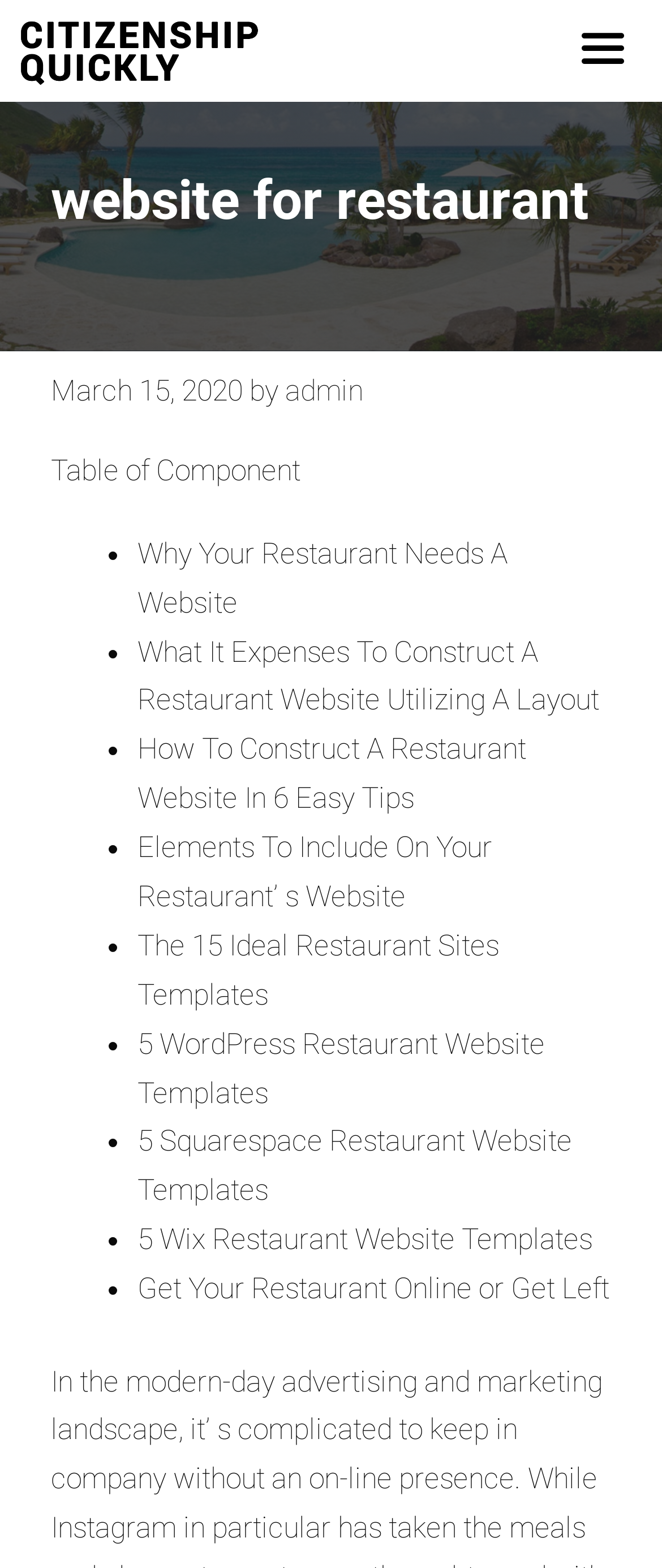Please provide a brief answer to the question using only one word or phrase: 
What is the text of the first list item?

Why Your Restaurant Needs A Website